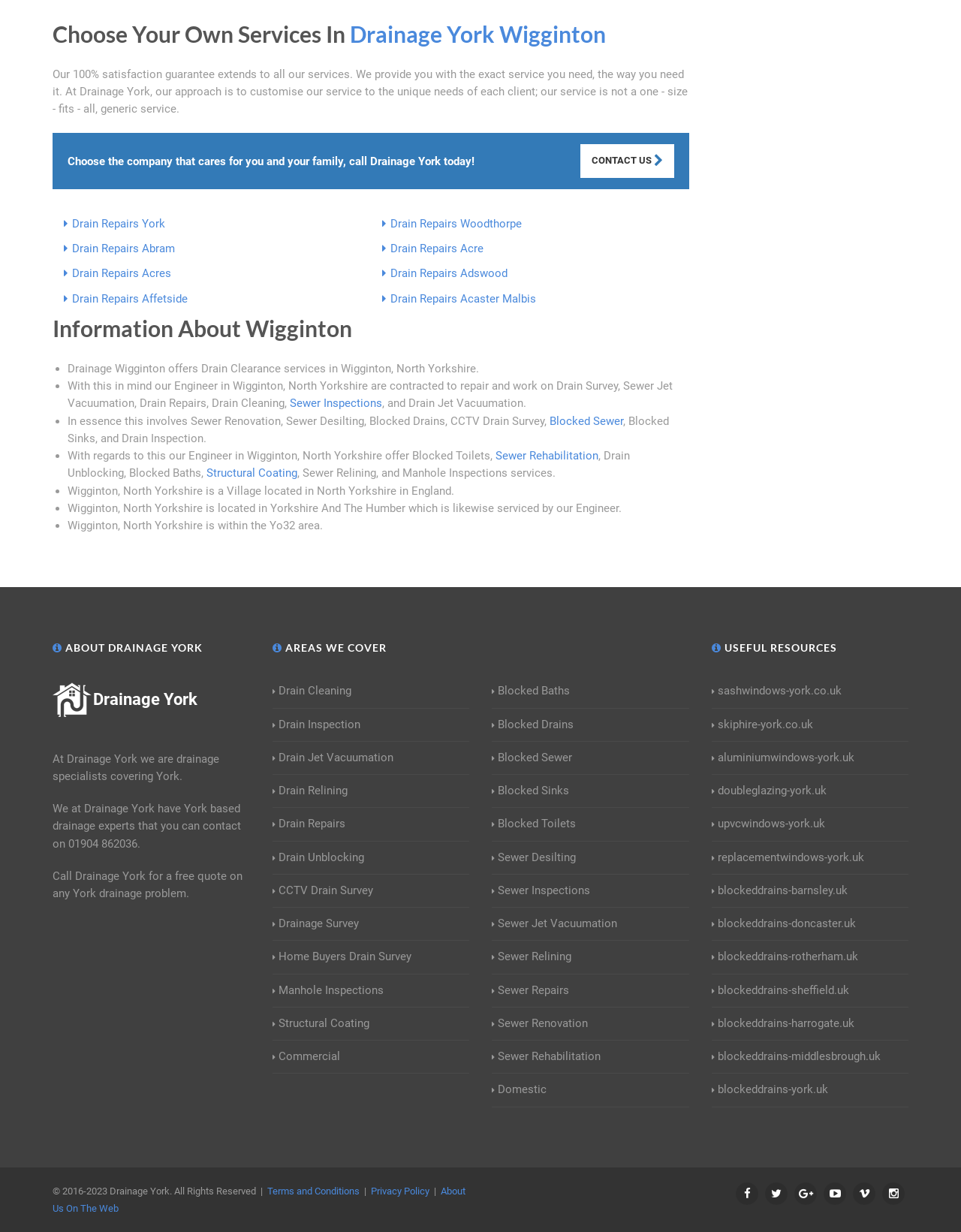Answer in one word or a short phrase: 
What areas do they cover?

York, Wigginton, Woodthorpe, Abram, etc.